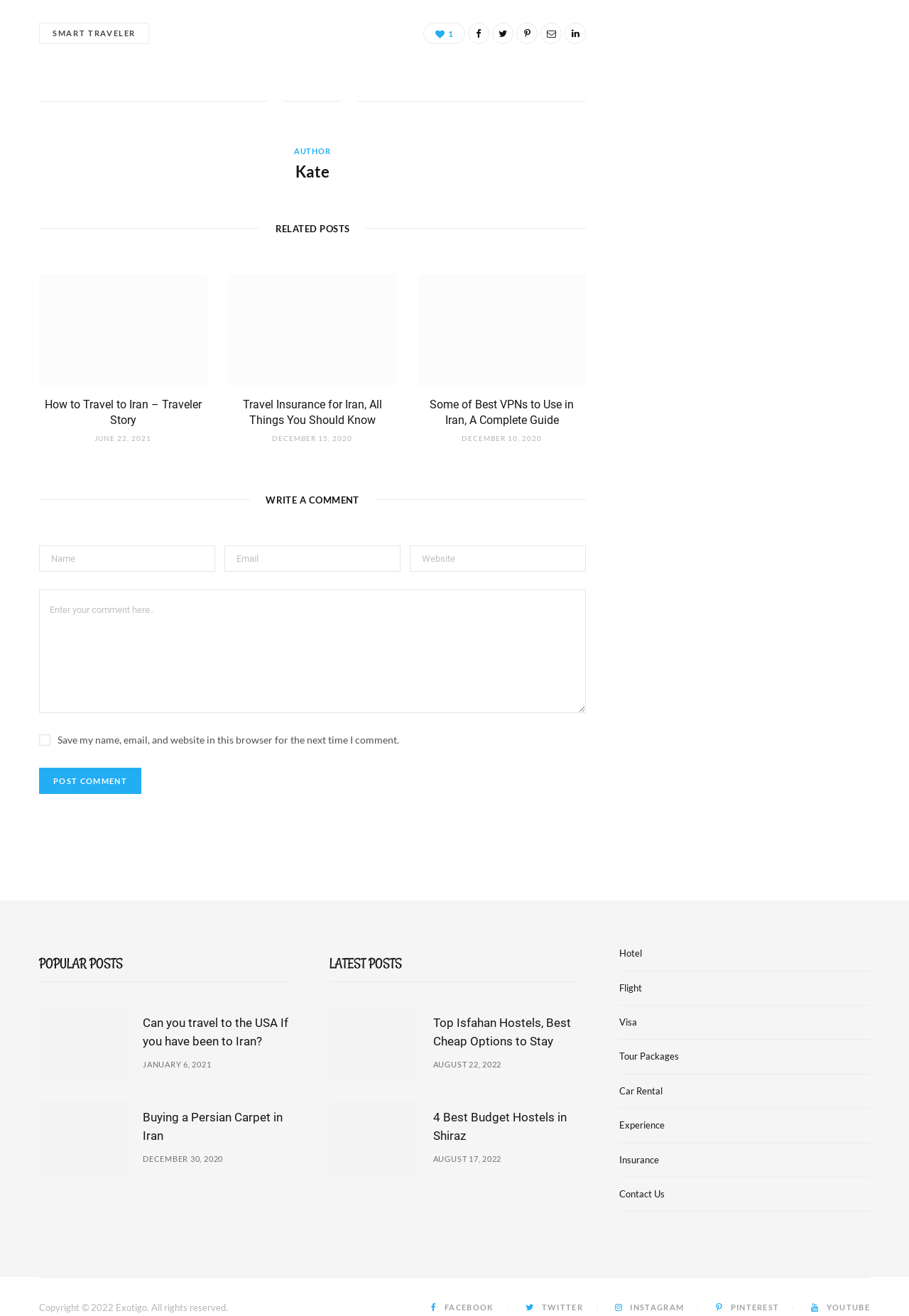What is the name of the author?
Answer the question with a thorough and detailed explanation.

The author's name is mentioned in the 'AUTHOR' section, which is located above the 'RELATED POSTS' heading. The link 'Kate' is a child element of the 'AUTHOR' section, indicating that Kate is the author.